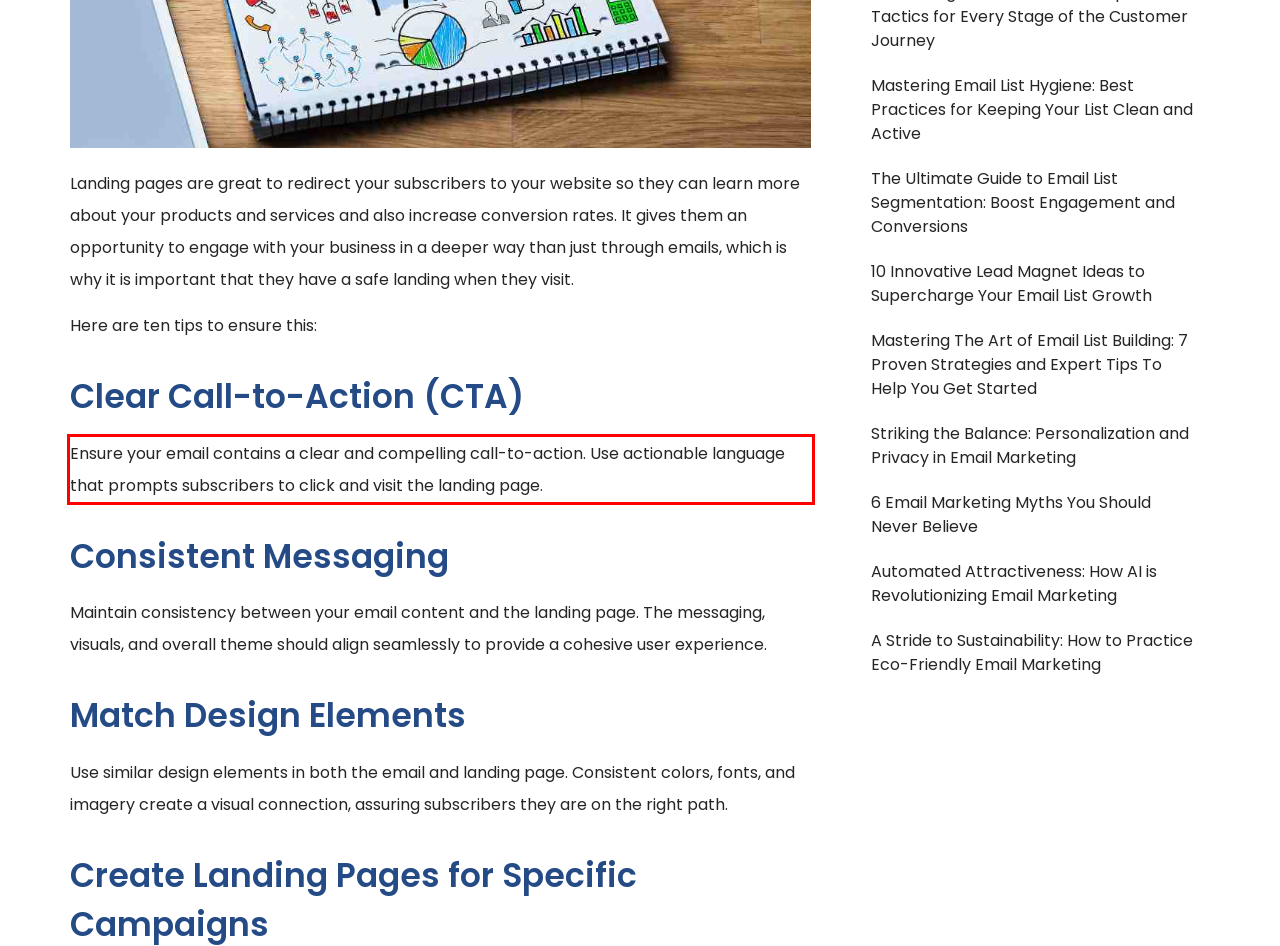Please examine the webpage screenshot containing a red bounding box and use OCR to recognize and output the text inside the red bounding box.

Ensure your email contains a clear and compelling call-to-action. Use actionable language that prompts subscribers to click and visit the landing page.